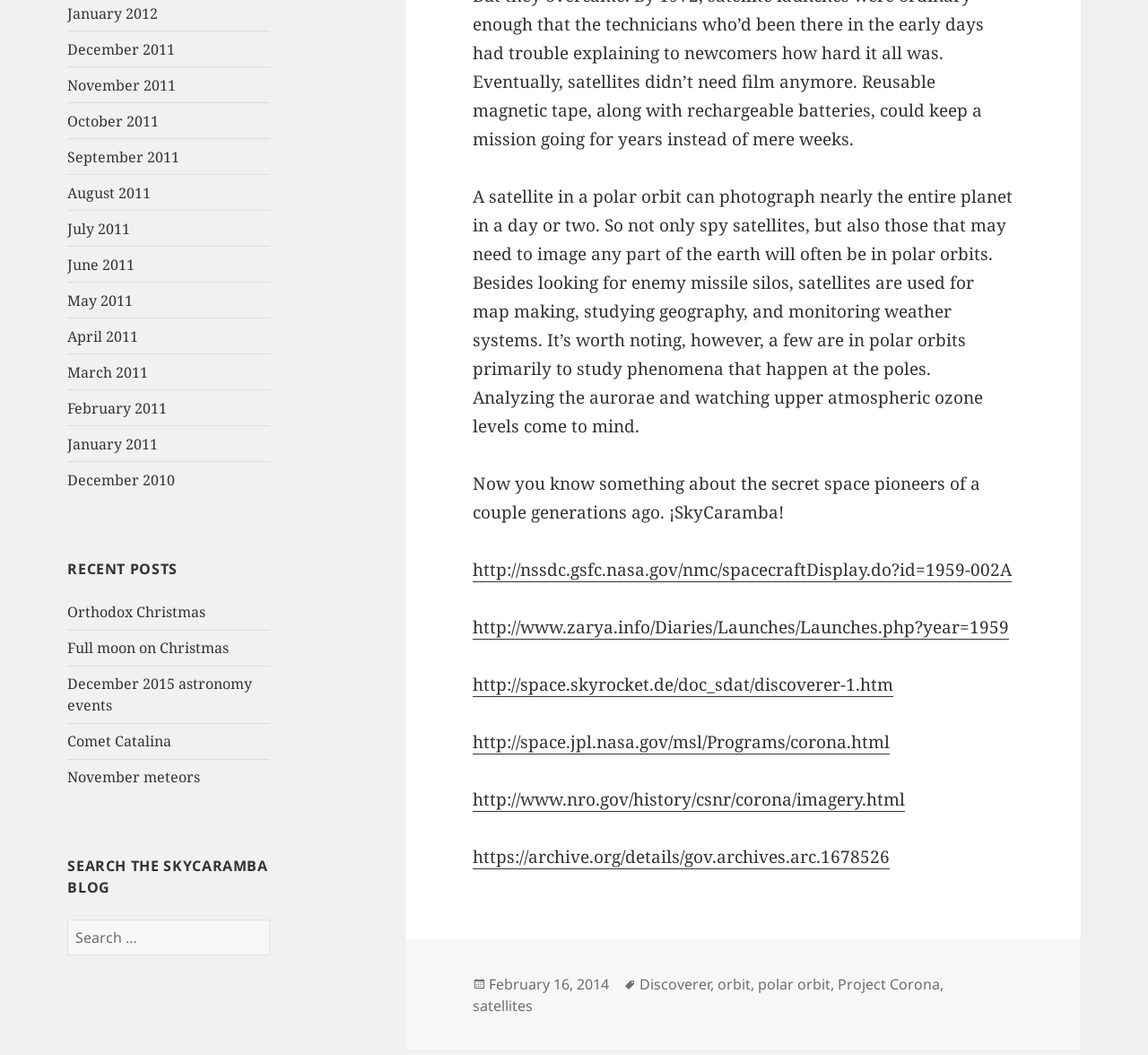Give a one-word or short-phrase answer to the following question: 
What is the date of the blog post?

February 16, 2014